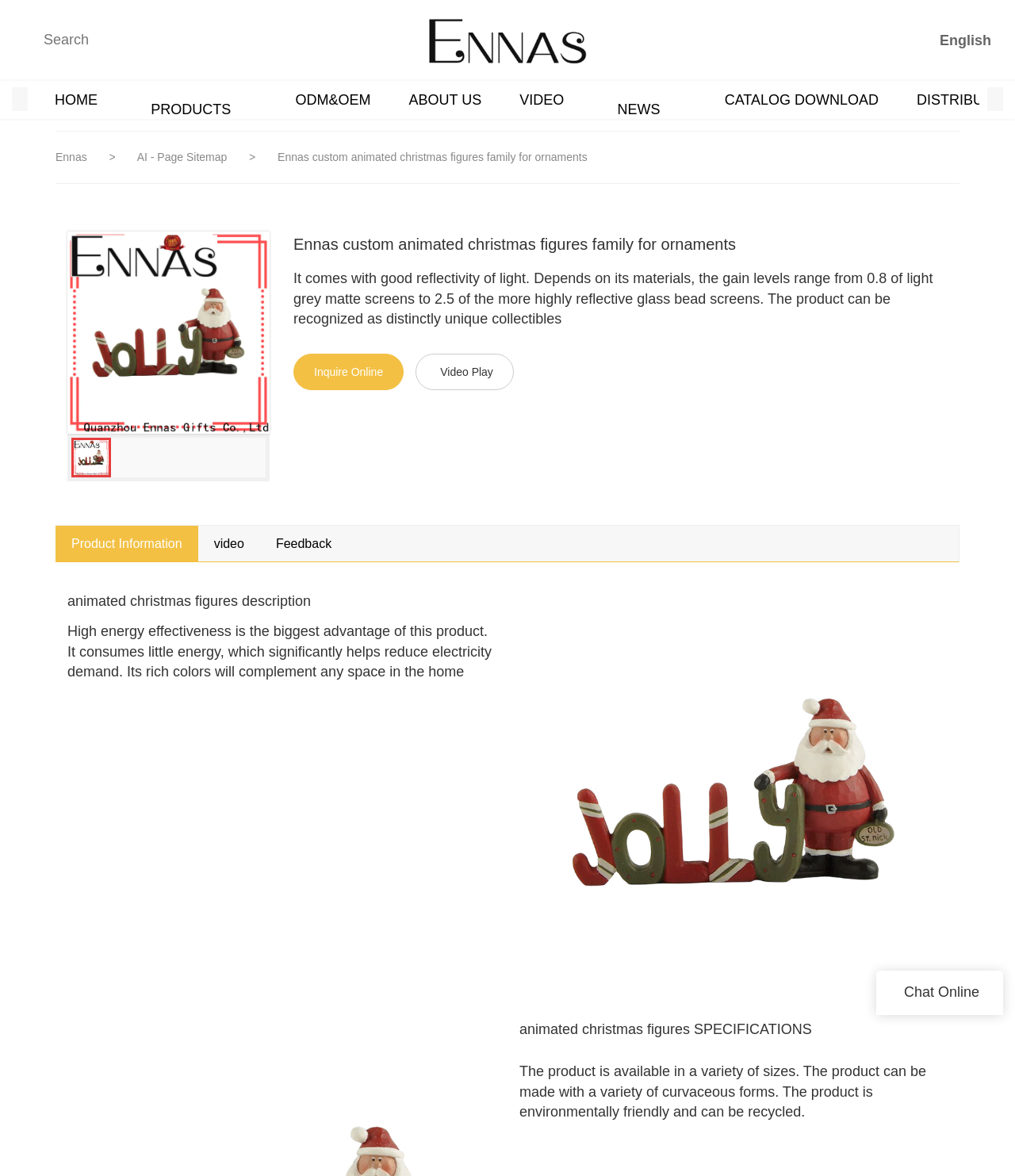Highlight the bounding box coordinates of the element you need to click to perform the following instruction: "Search for products."

[0.012, 0.02, 0.302, 0.047]